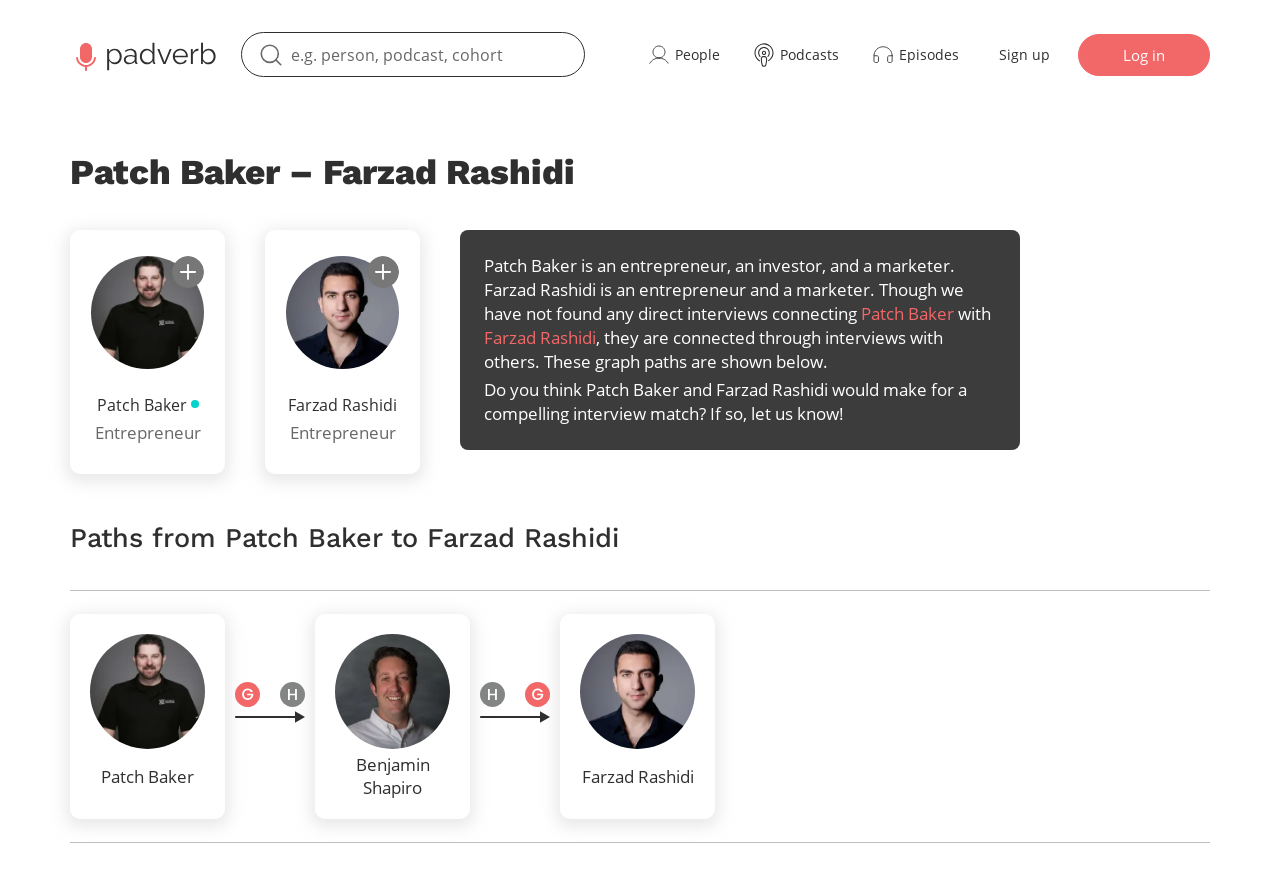Using the provided element description: "Sign up", determine the bounding box coordinates of the corresponding UI element in the screenshot.

[0.78, 0.038, 0.82, 0.085]